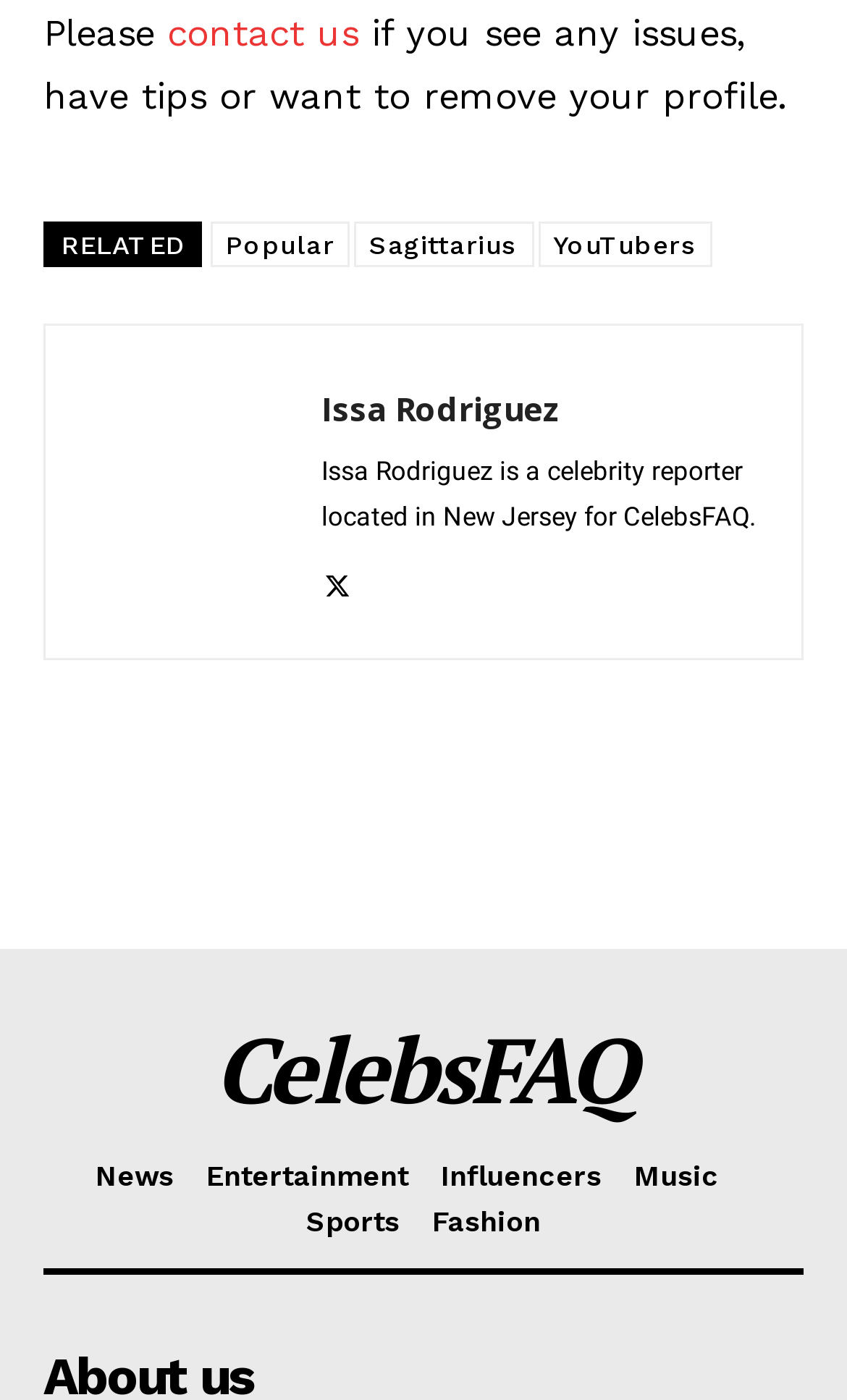Please find the bounding box coordinates of the element that must be clicked to perform the given instruction: "view Issa Rodriguez's profile". The coordinates should be four float numbers from 0 to 1, i.e., [left, top, right, bottom].

[0.108, 0.265, 0.354, 0.437]